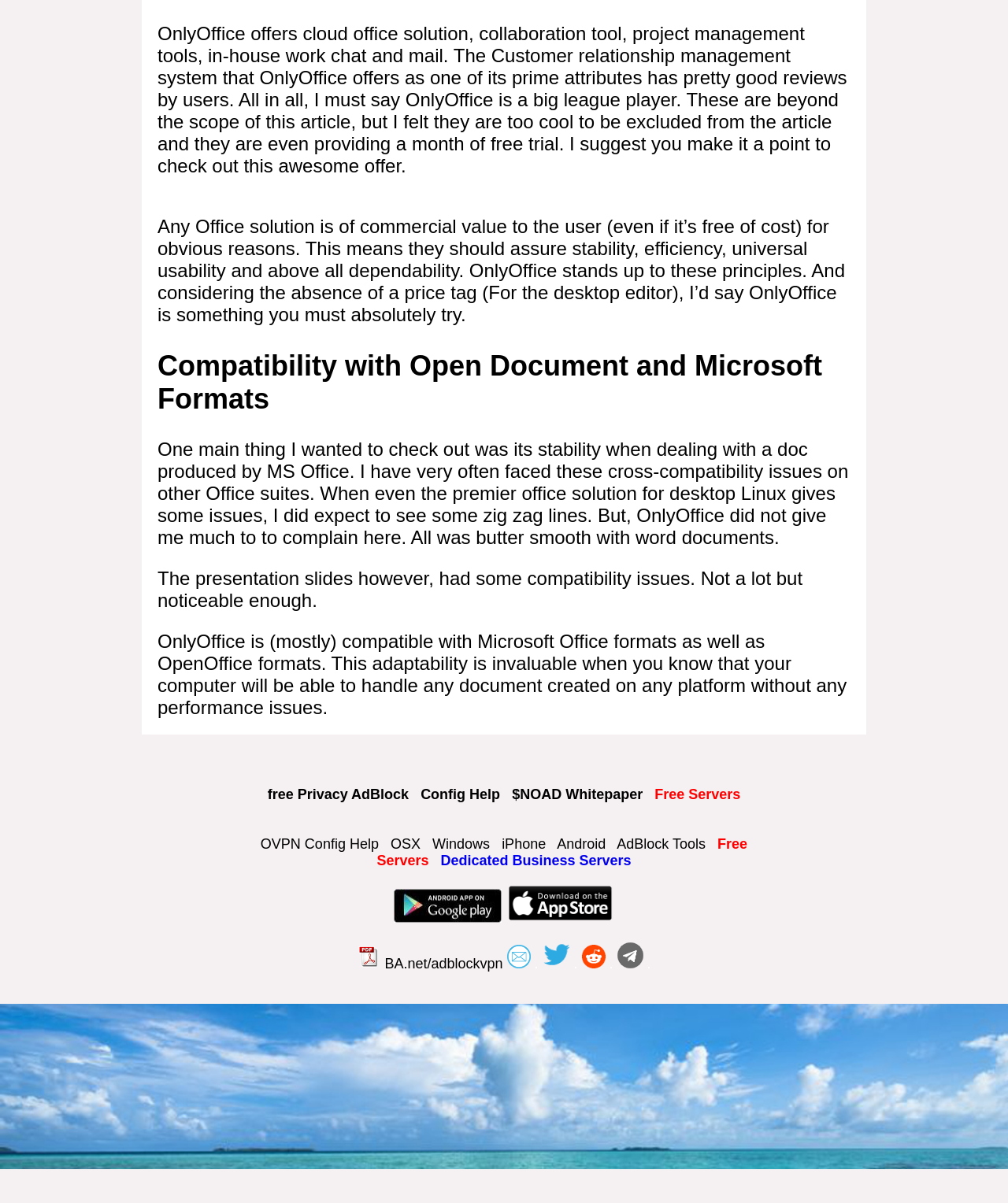Determine the bounding box for the HTML element described here: "Dedicated Business Servers". The coordinates should be given as [left, top, right, bottom] with each number being a float between 0 and 1.

[0.437, 0.709, 0.626, 0.722]